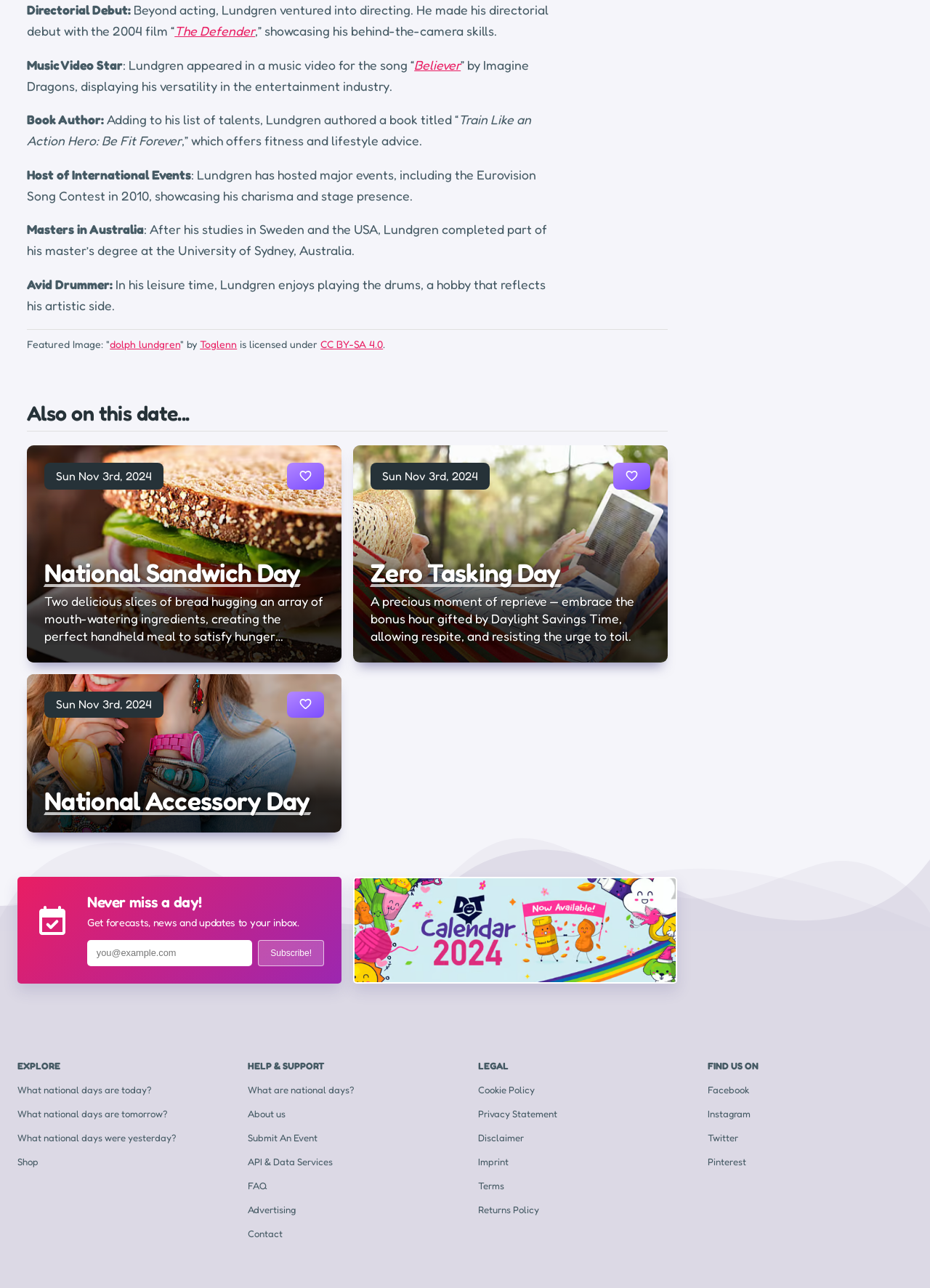Please identify the bounding box coordinates of the element's region that needs to be clicked to fulfill the following instruction: "Subscribe to the newsletter". The bounding box coordinates should consist of four float numbers between 0 and 1, i.e., [left, top, right, bottom].

[0.094, 0.73, 0.271, 0.75]